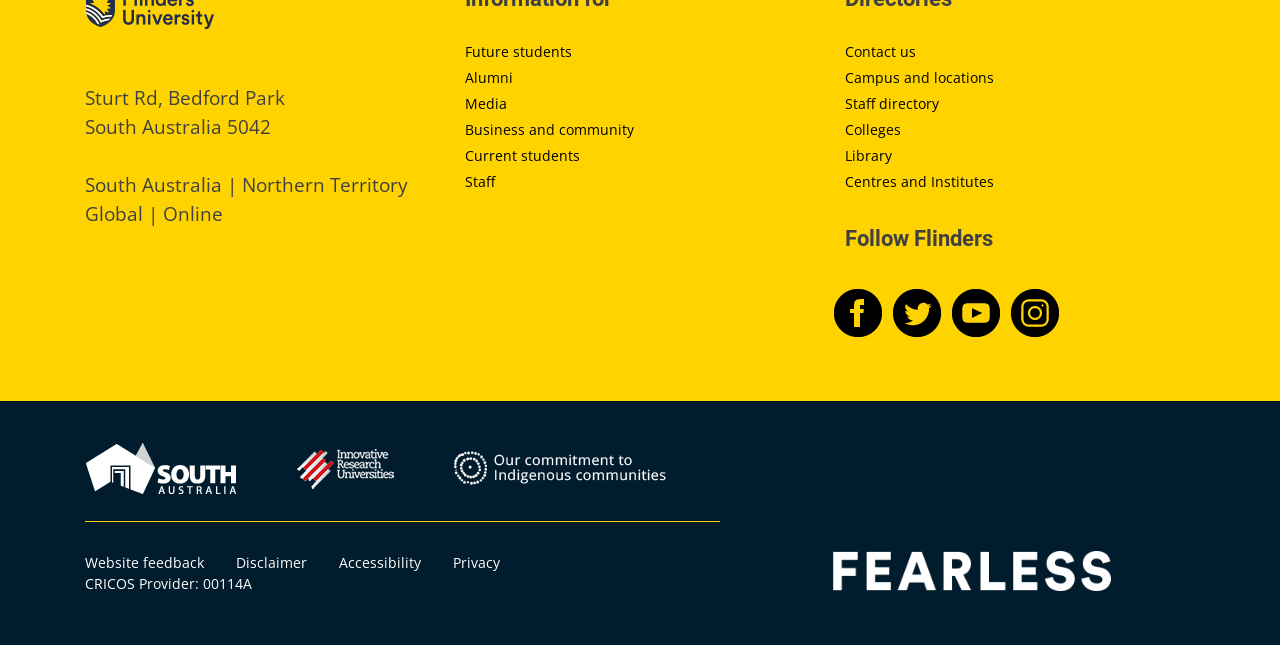Predict the bounding box of the UI element based on the description: "alt="Flinders University at Facebook"". The coordinates should be four float numbers between 0 and 1, formatted as [left, top, right, bottom].

[0.652, 0.466, 0.693, 0.5]